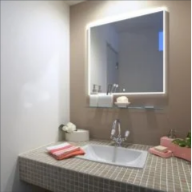Answer the question below with a single word or a brief phrase: 
What is the purpose of the lighting feature in the mirror?

To enhance ambiance